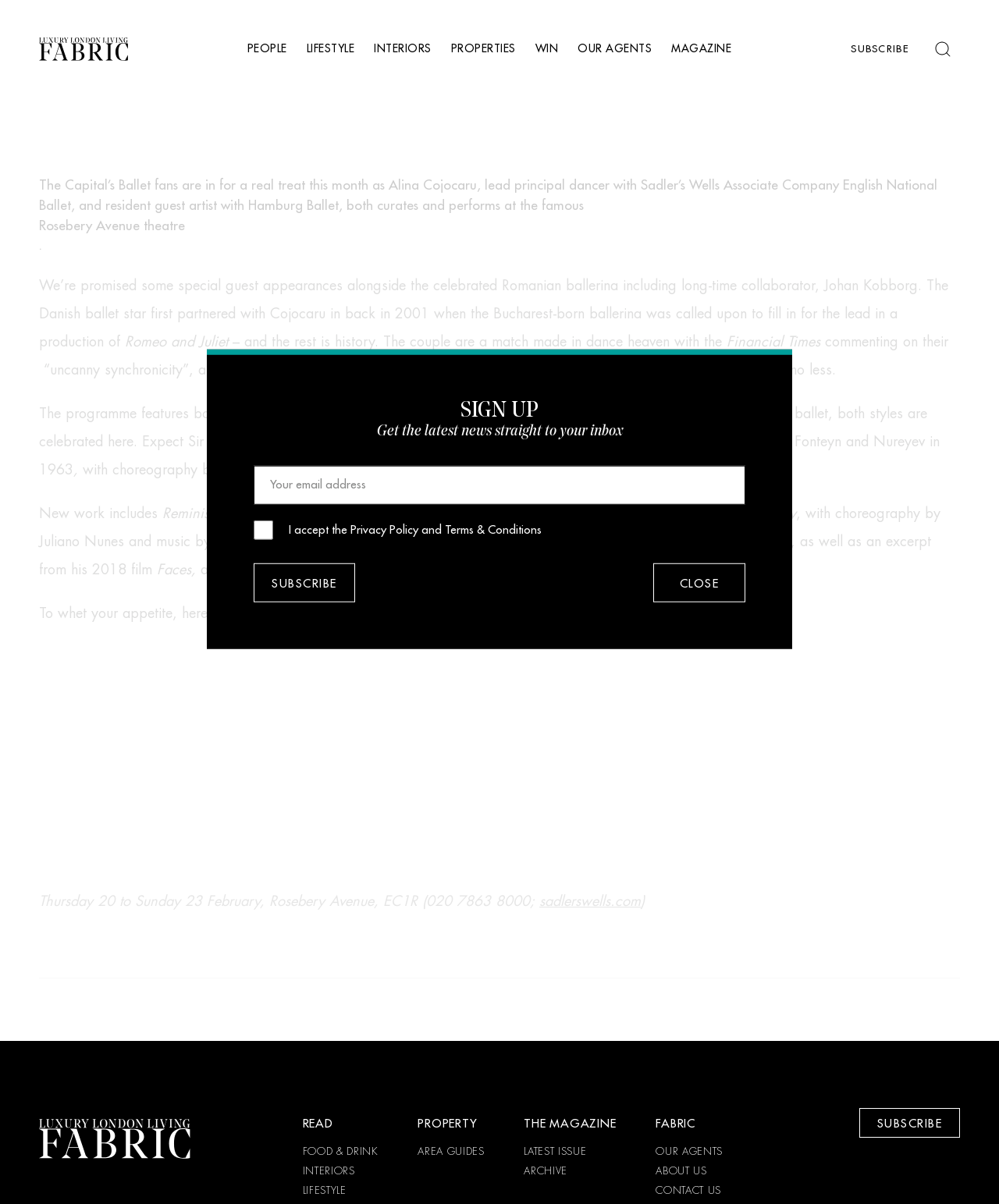Identify the bounding box coordinates for the element you need to click to achieve the following task: "Click the 'Rosebery Avenue theatre' link". Provide the bounding box coordinates as four float numbers between 0 and 1, in the form [left, top, right, bottom].

[0.039, 0.179, 0.961, 0.196]